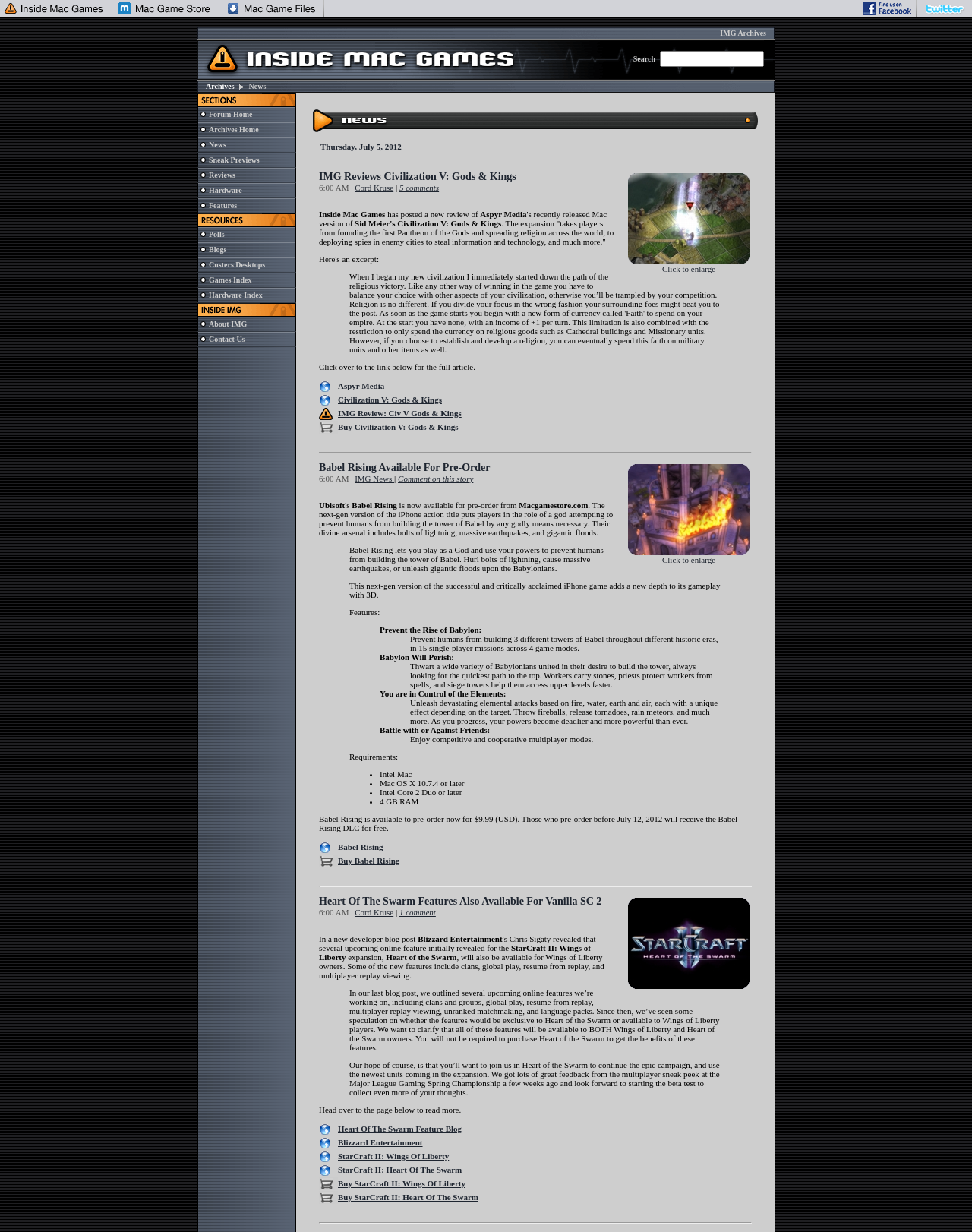Find the bounding box coordinates for the area that should be clicked to accomplish the instruction: "Click on the Archives Home link".

[0.215, 0.101, 0.266, 0.108]